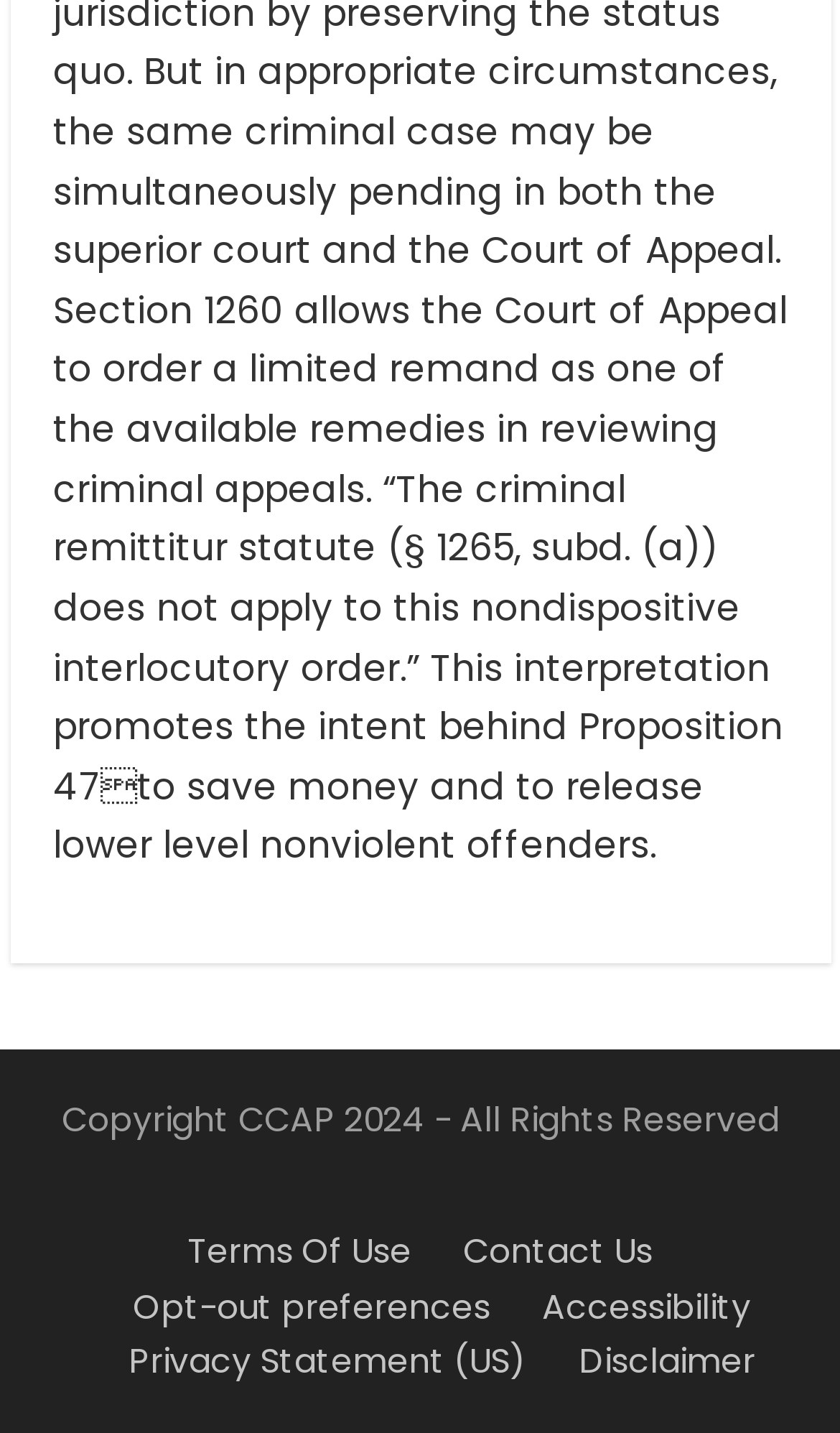Given the following UI element description: "Privacy Statement (US)", find the bounding box coordinates in the webpage screenshot.

[0.153, 0.934, 0.627, 0.965]